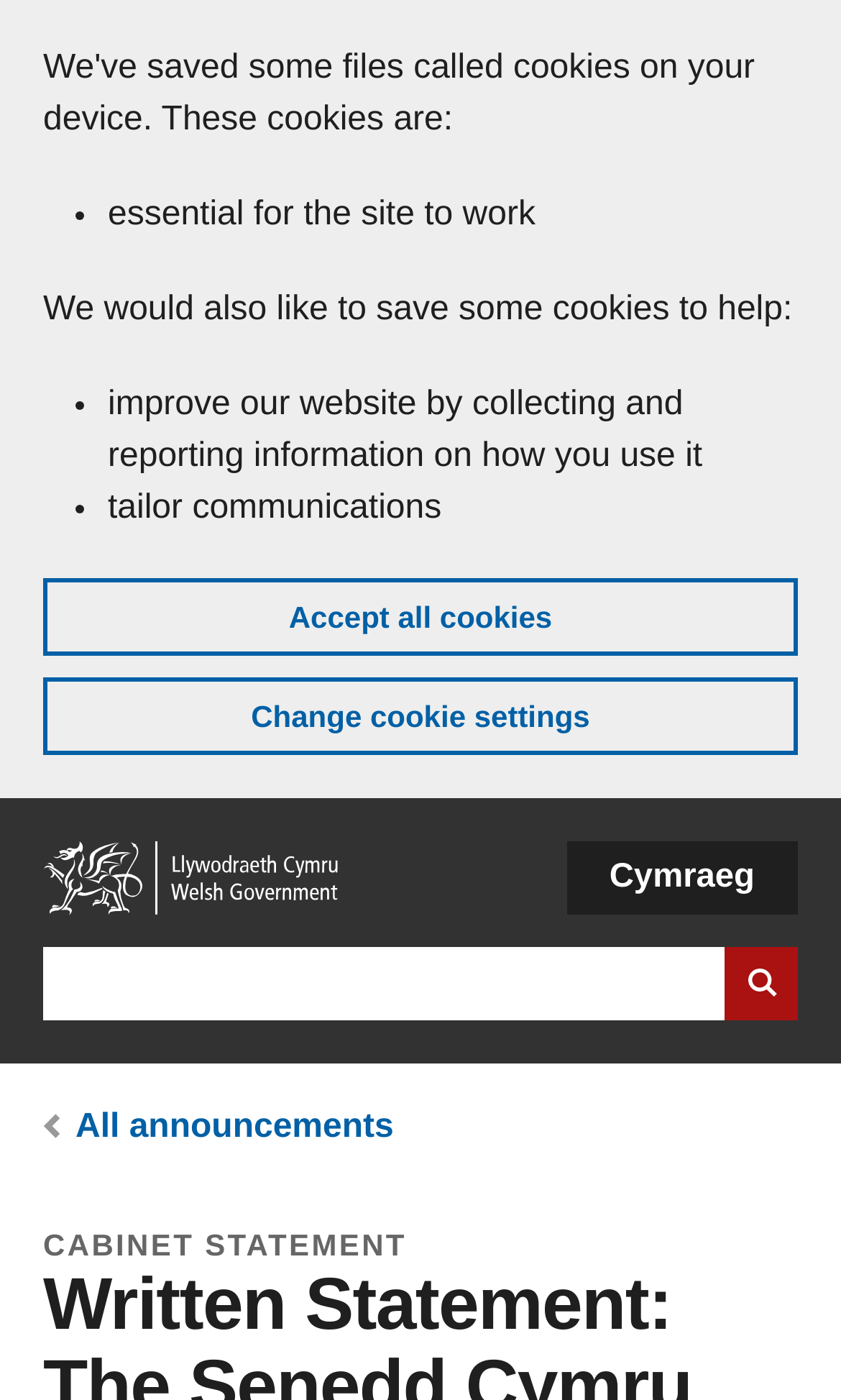What is the function of the search textbox?
Look at the screenshot and respond with one word or a short phrase.

Search GOV.WALES